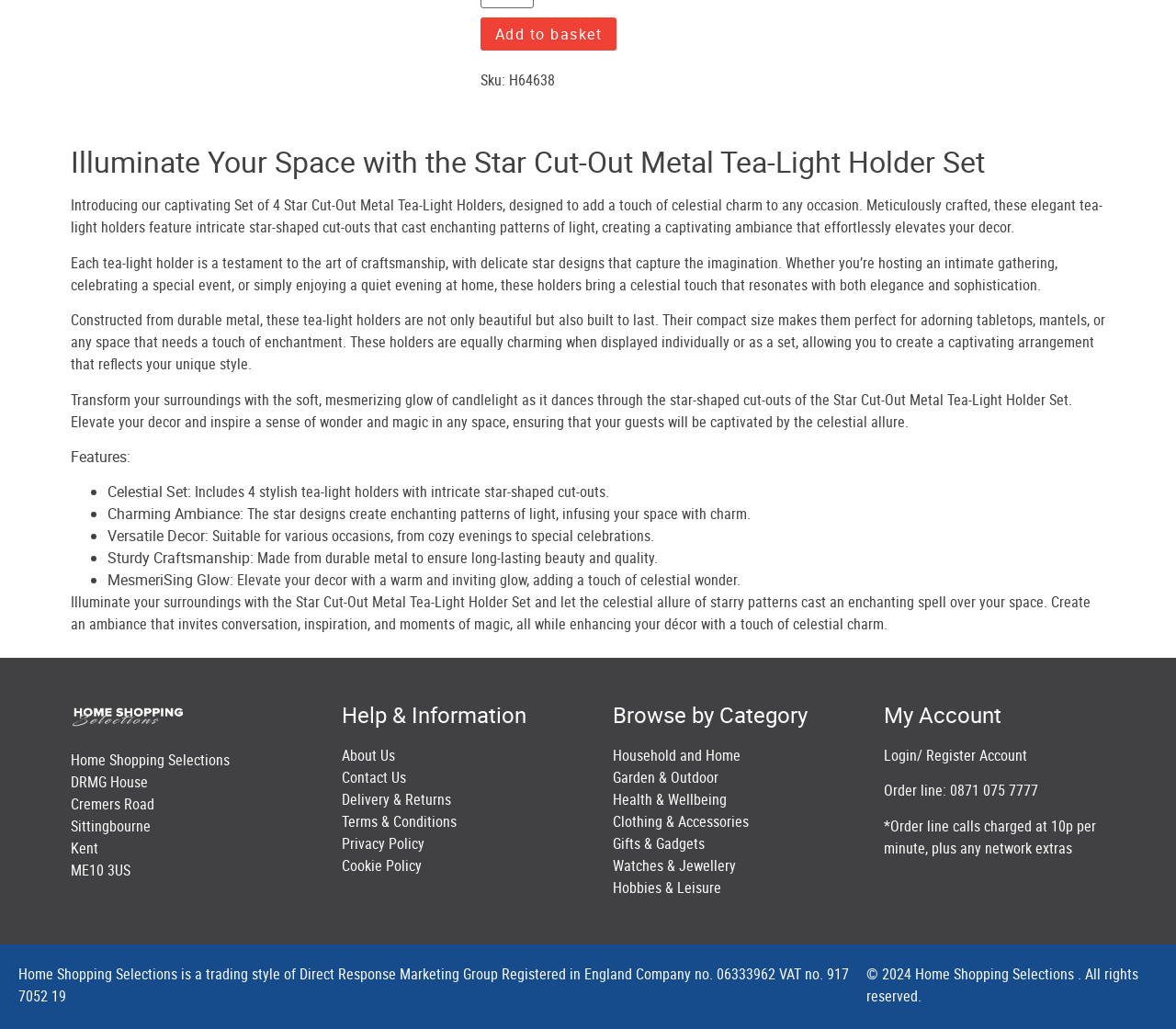Find the coordinates for the bounding box of the element with this description: "Contact Us".

[0.29, 0.745, 0.345, 0.765]